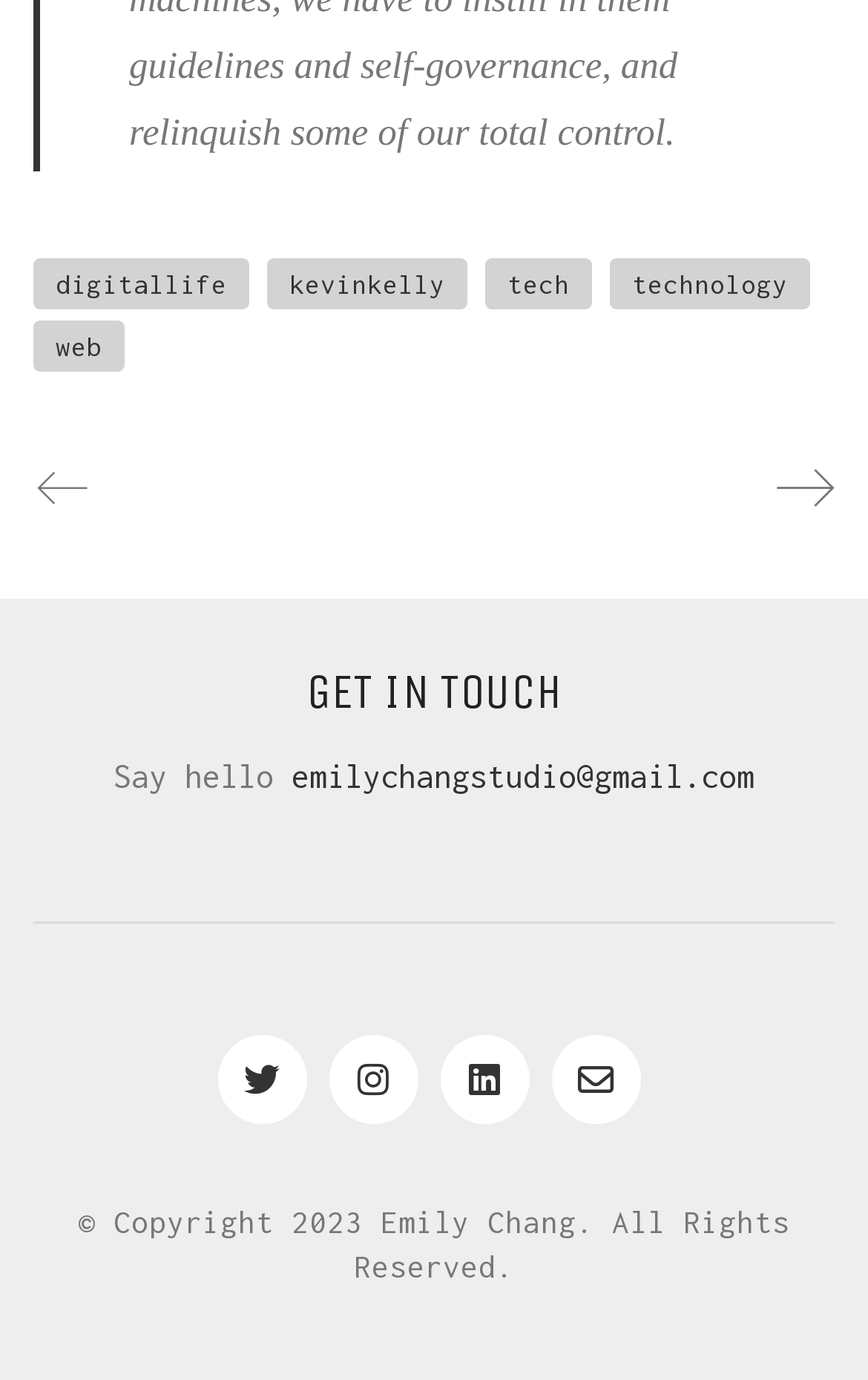Given the description Older Post eHub on Digg, predict the bounding box coordinates of the UI element. Ensure the coordinates are in the format (top-left x, top-left y, bottom-right x, bottom-right y) and all values are between 0 and 1.

[0.038, 0.326, 0.423, 0.385]